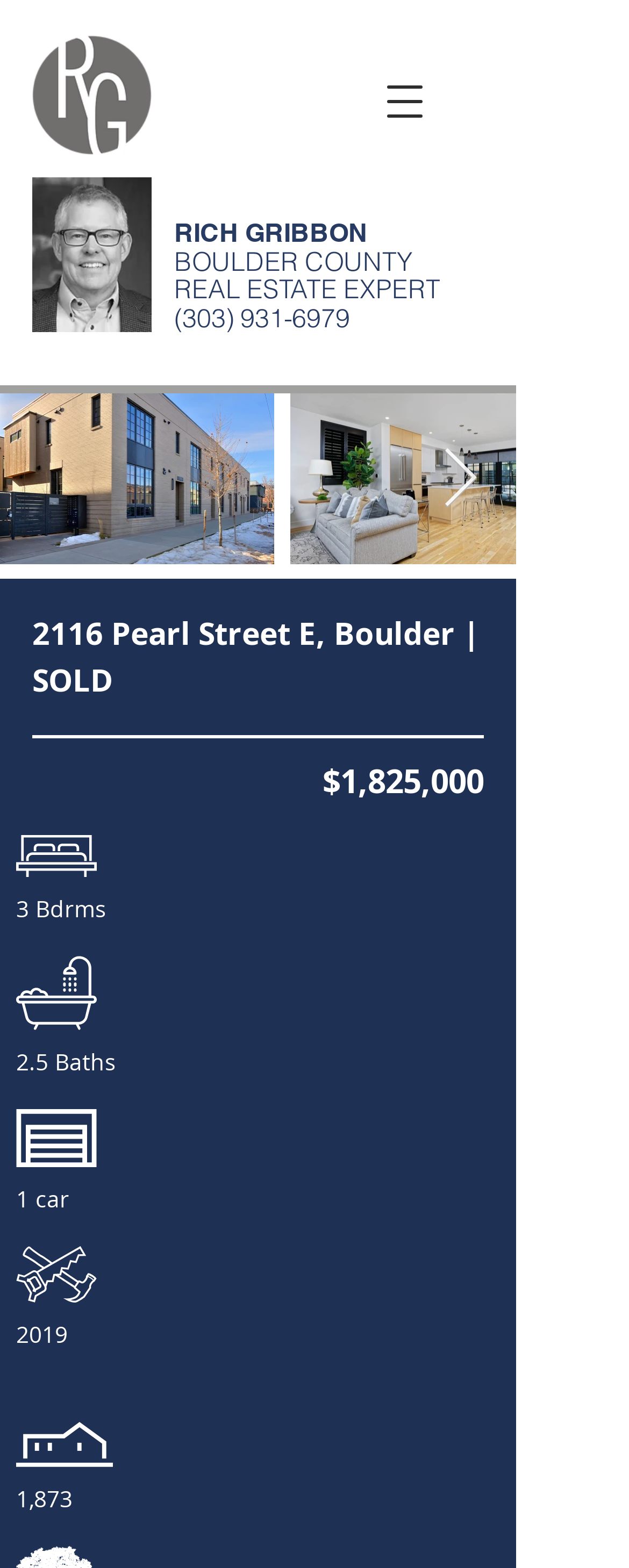Please determine the bounding box coordinates of the element to click on in order to accomplish the following task: "View the property details". Ensure the coordinates are four float numbers ranging from 0 to 1, i.e., [left, top, right, bottom].

[0.051, 0.39, 0.769, 0.449]